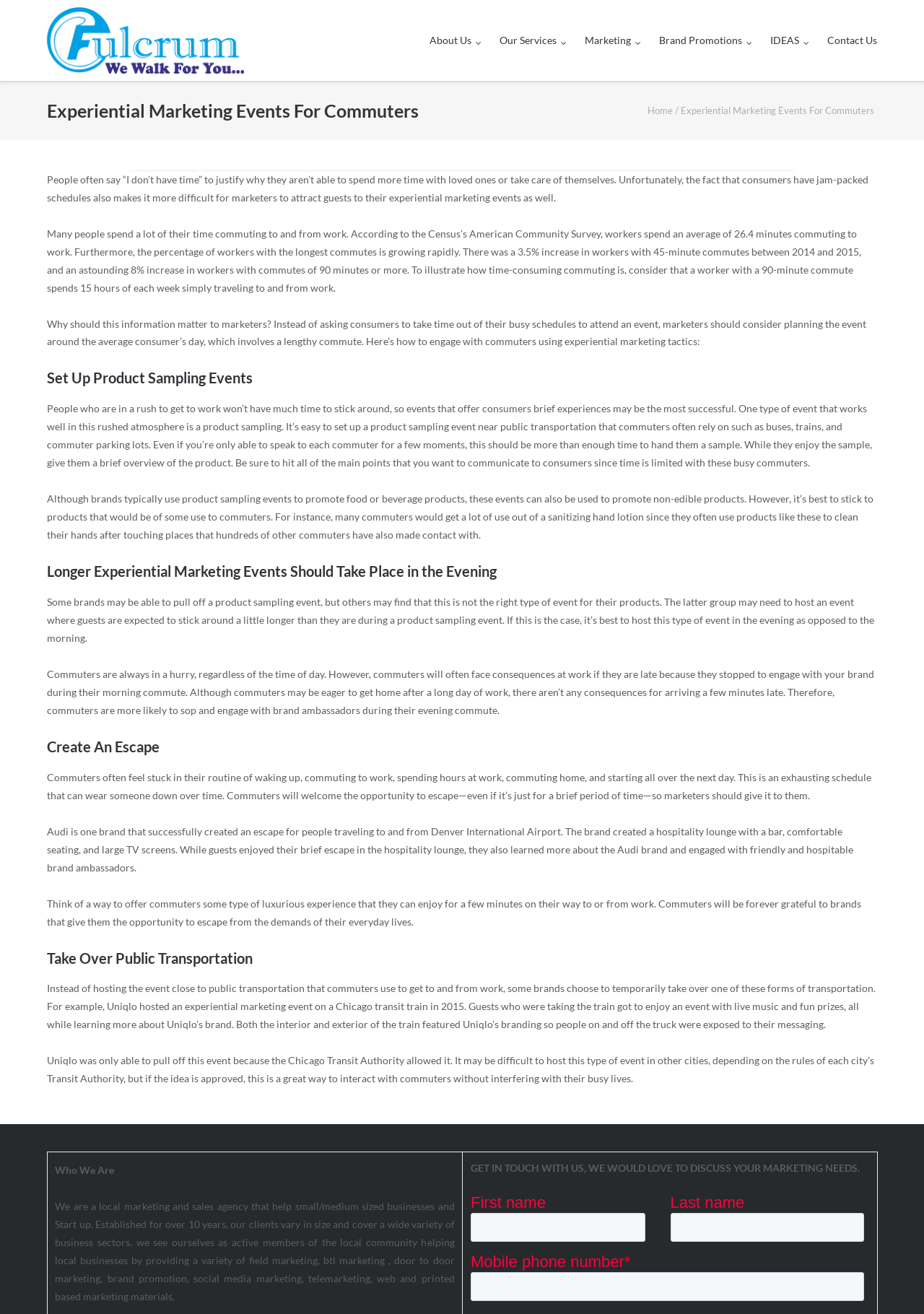Please find the bounding box coordinates for the clickable element needed to perform this instruction: "Click the 'Contact Us' link".

[0.895, 0.0, 0.949, 0.062]